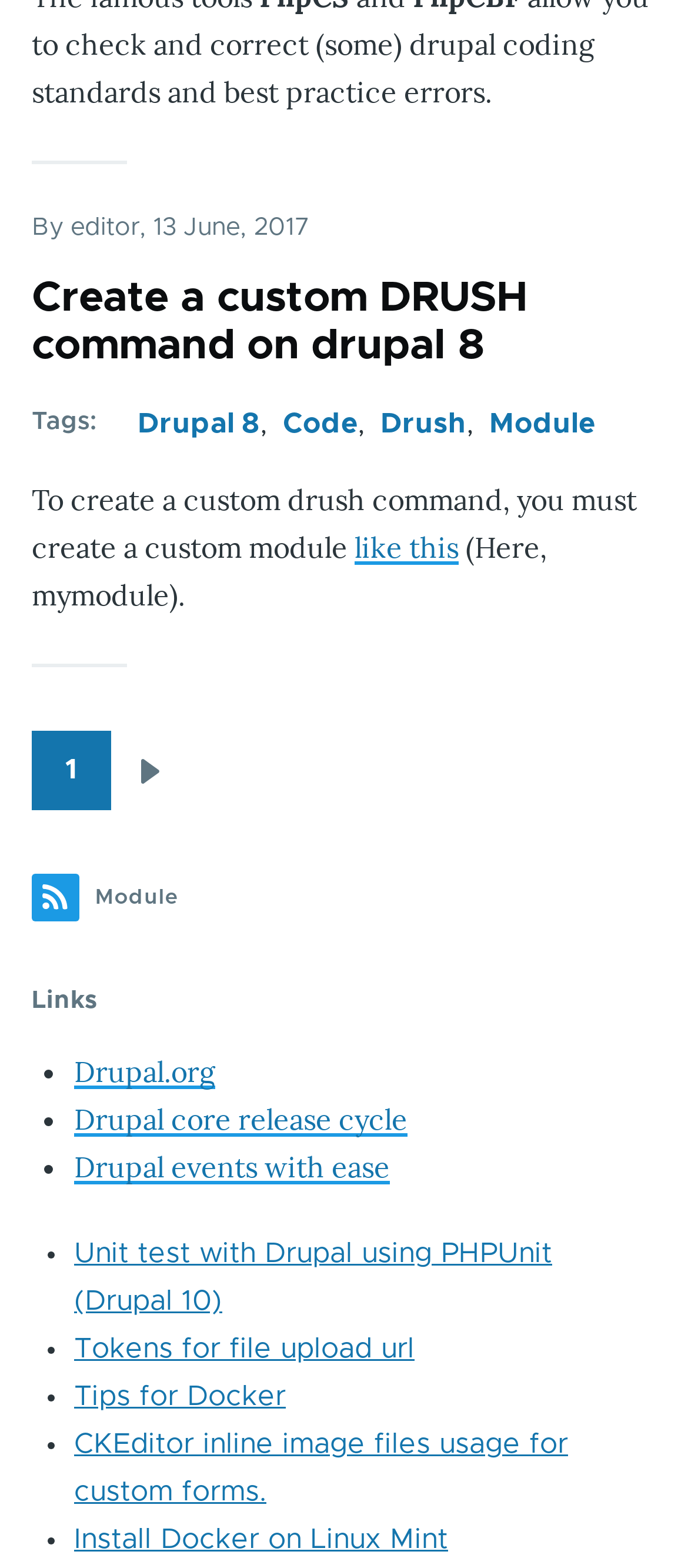Refer to the screenshot and give an in-depth answer to this question: How many tags are associated with the article?

The tags associated with the article are listed below the header section, which includes 'Drupal 8', 'Code', 'Drush', and 'Module', making a total of 4 tags.